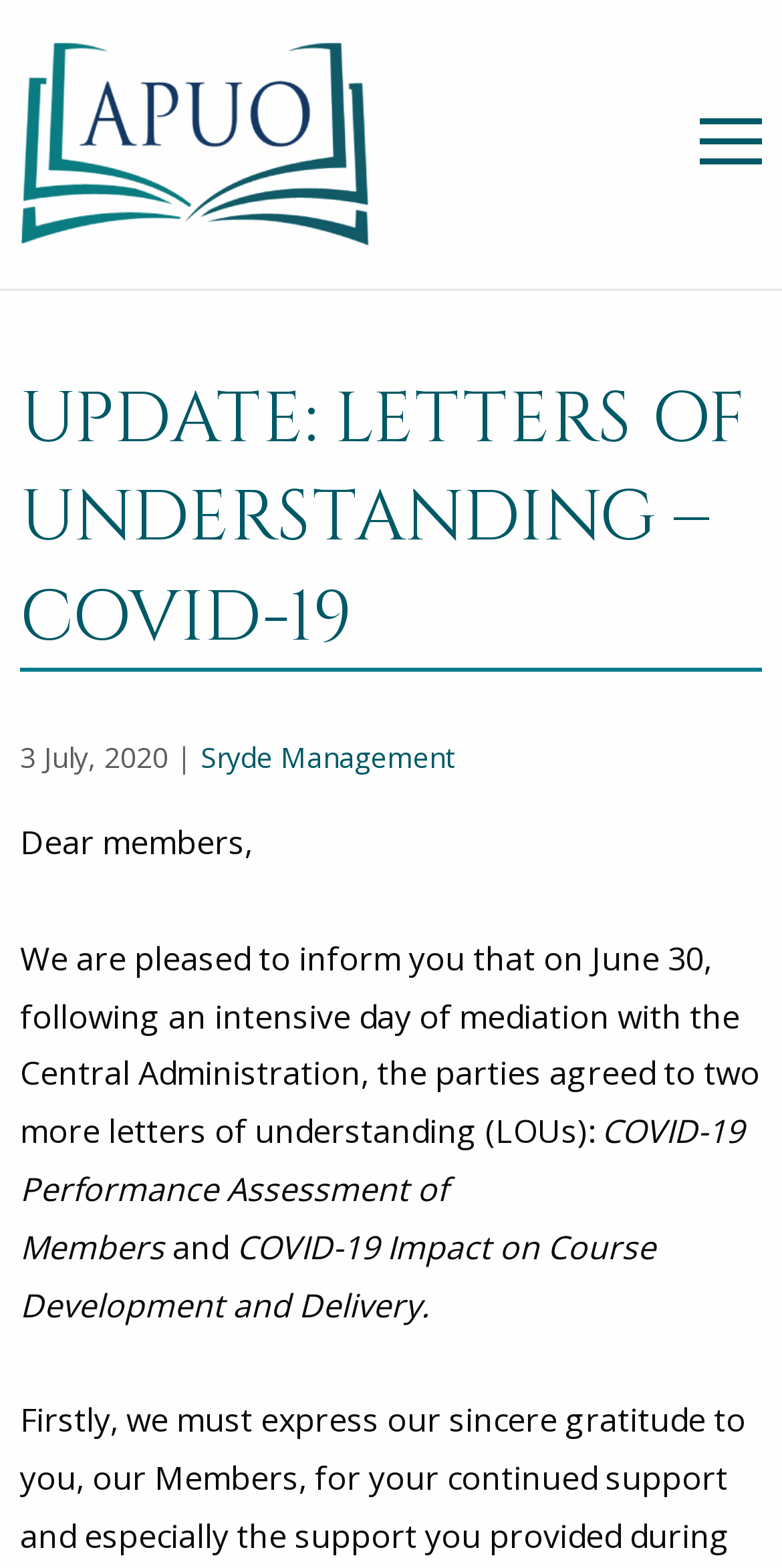Generate a thorough caption detailing the webpage content.

The webpage appears to be an update from the Association of Professors of the University of Ottawa, specifically regarding letters of understanding related to COVID-19. At the top left of the page, there is a logo of the Association of Professors of the University of Ottawa. 

On the top right, there is a link that seems to be a navigation menu, but it is not expanded. Below the logo, there is a heading that reads "UPDATE: LETTERS OF UNDERSTANDING – COVID-19" in a prominent font size. 

Underneath the heading, there is a subheading with the date "3 July, 2020" and a link to "Sryde Management". The main content of the page starts with a greeting "Dear members," followed by a paragraph of text that informs the members about the agreement reached on June 30 regarding two letters of understanding related to COVID-19. 

The paragraph is divided into two parts, with the first part describing the agreement and the second part specifying the two letters of understanding, which are "COVID-19 Performance Assessment of Members" and "COVID-19 Impact on Course Development and Delivery".